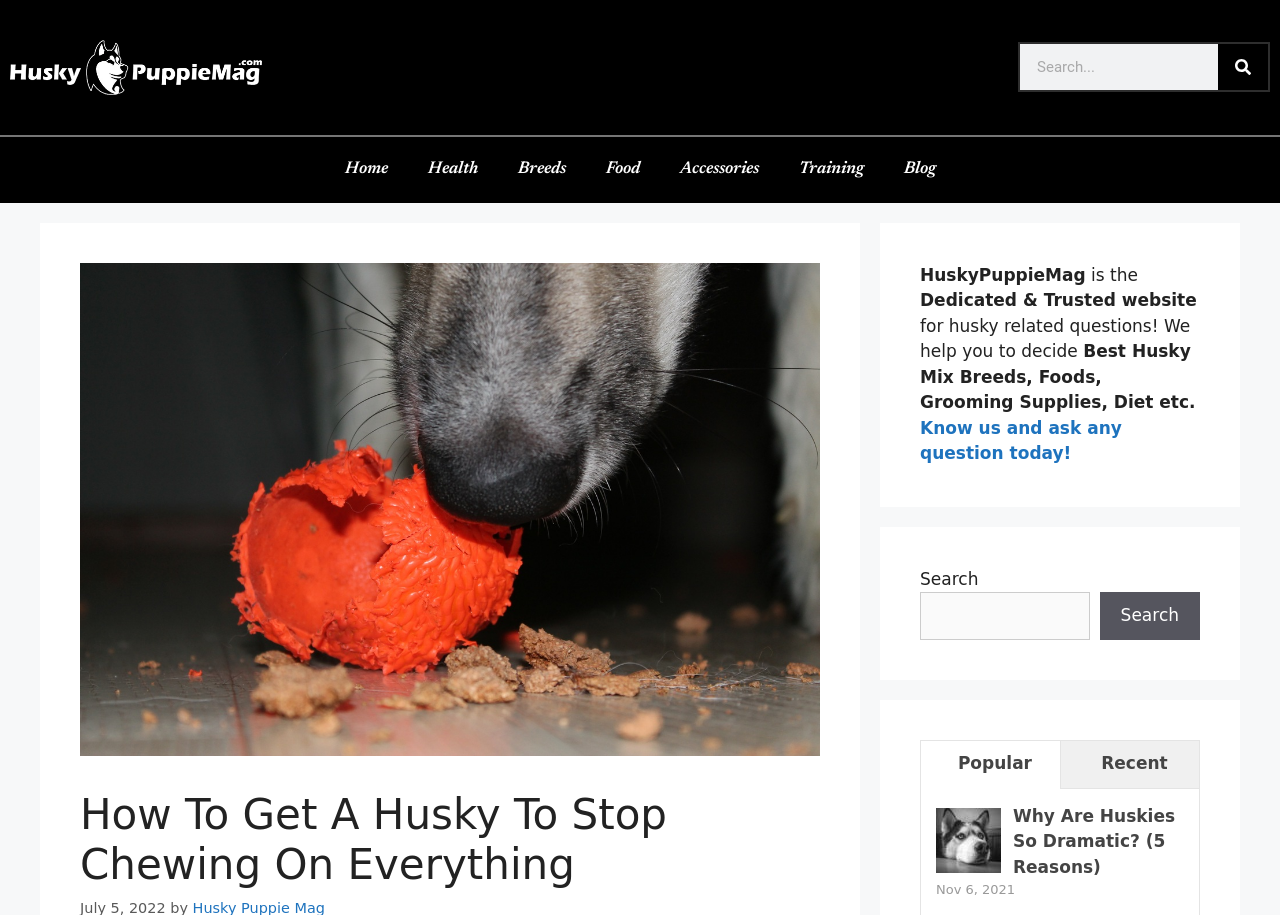Please give a concise answer to this question using a single word or phrase: 
What is the title of the recent article?

Why Are Huskies So Dramatic?